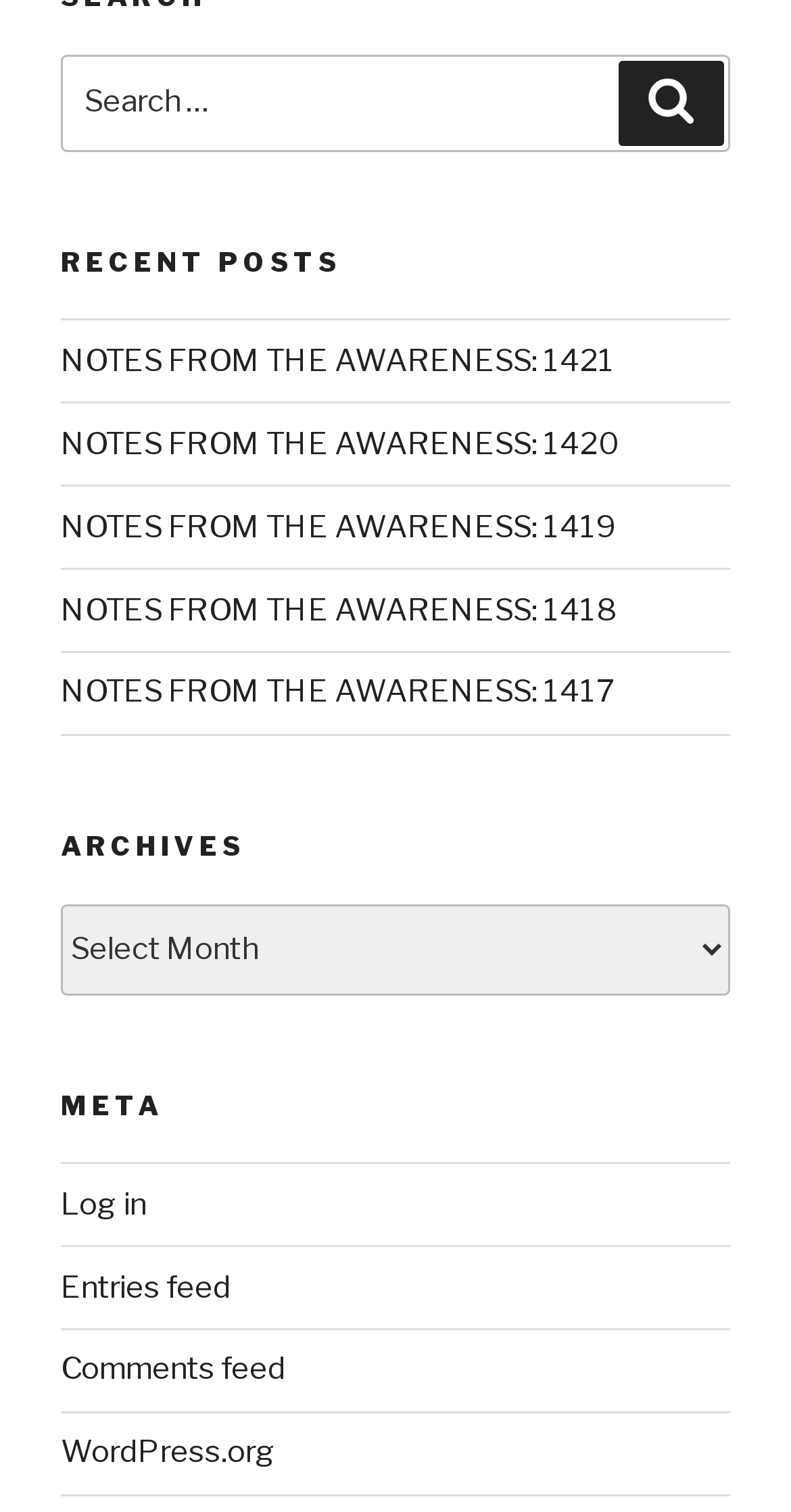Identify the bounding box coordinates of the clickable region necessary to fulfill the following instruction: "Log in". The bounding box coordinates should be four float numbers between 0 and 1, i.e., [left, top, right, bottom].

[0.077, 0.784, 0.185, 0.808]